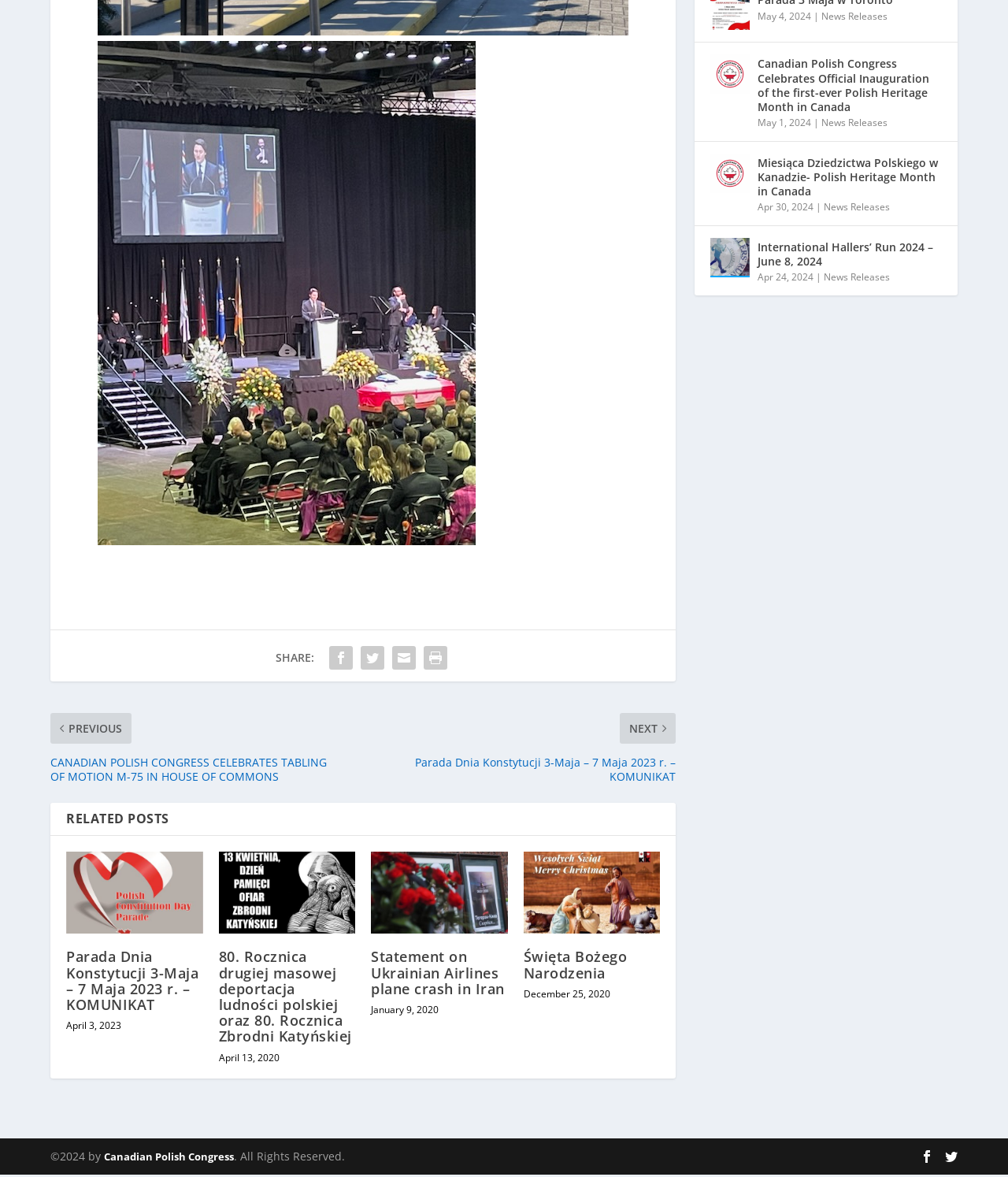Pinpoint the bounding box coordinates of the area that should be clicked to complete the following instruction: "View related post". The coordinates must be given as four float numbers between 0 and 1, i.e., [left, top, right, bottom].

[0.066, 0.712, 0.201, 0.782]